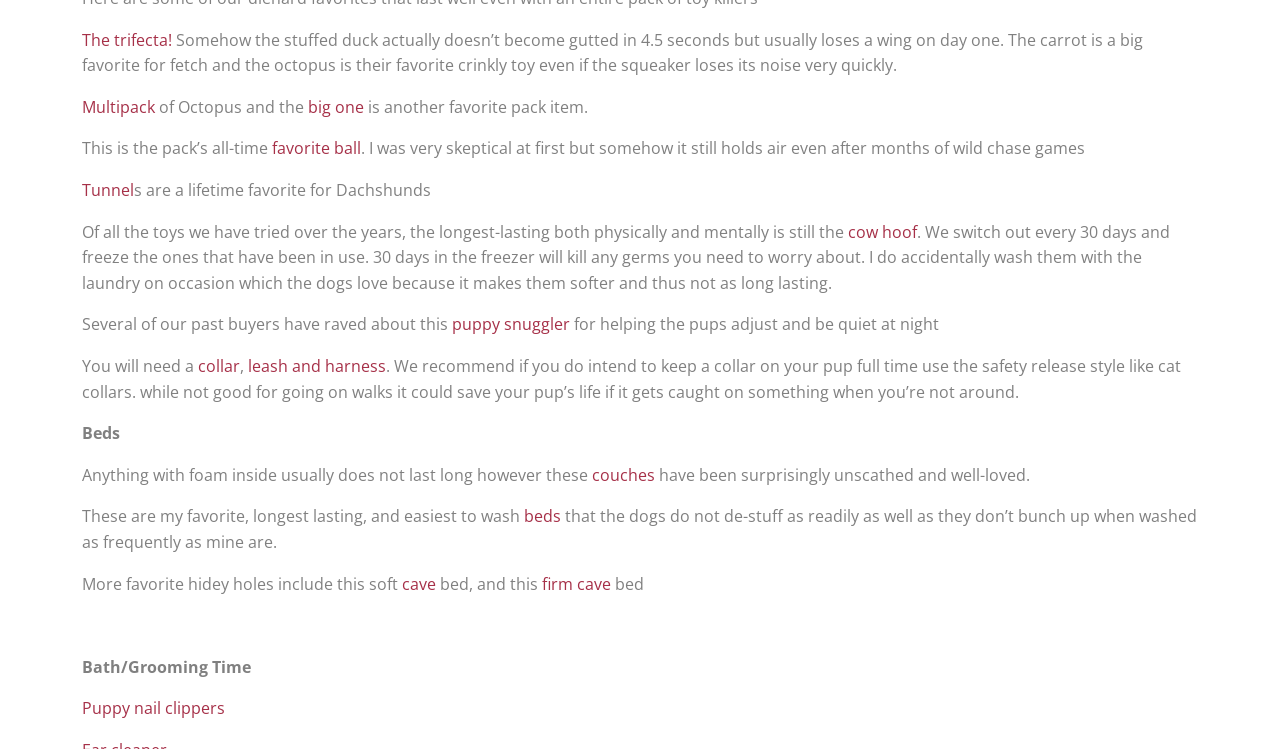Use a single word or phrase to answer the following:
What is the purpose of freezing toys?

Kill germs